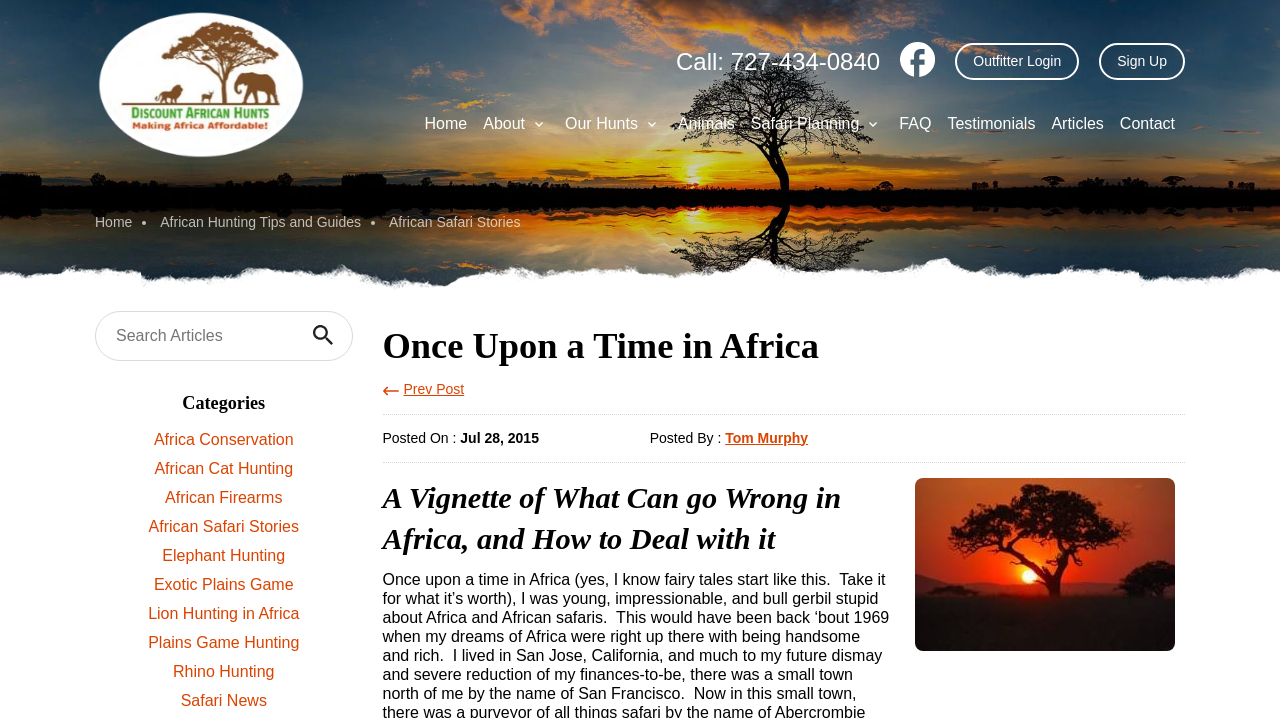What is the name of the outfitter?
Using the image, provide a detailed and thorough answer to the question.

The logo of the outfitter is present at the top left corner of the webpage, and it is also mentioned in the link 'Call: 727-434-0840' as the contact number of the outfitter.